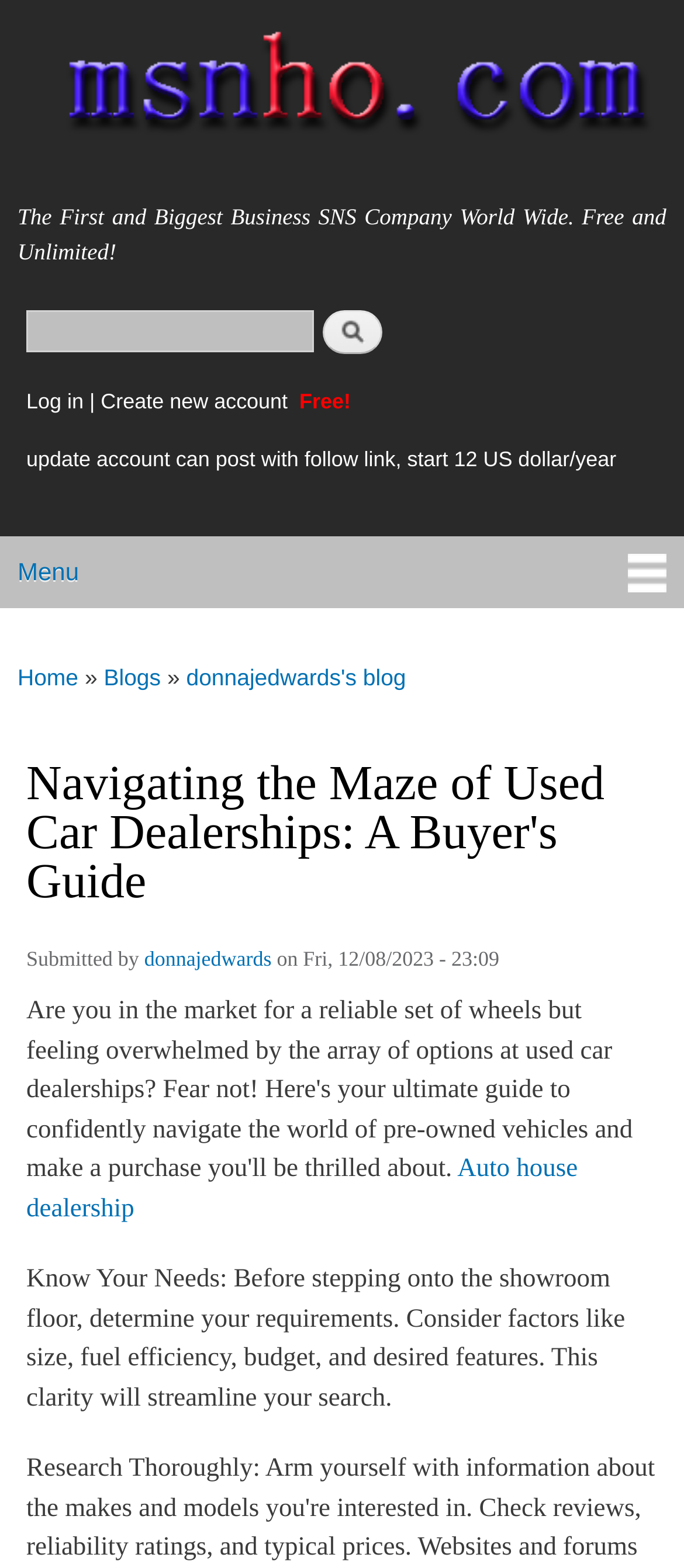Identify the bounding box coordinates of the HTML element based on this description: "donnajedwards".

[0.211, 0.593, 0.397, 0.636]